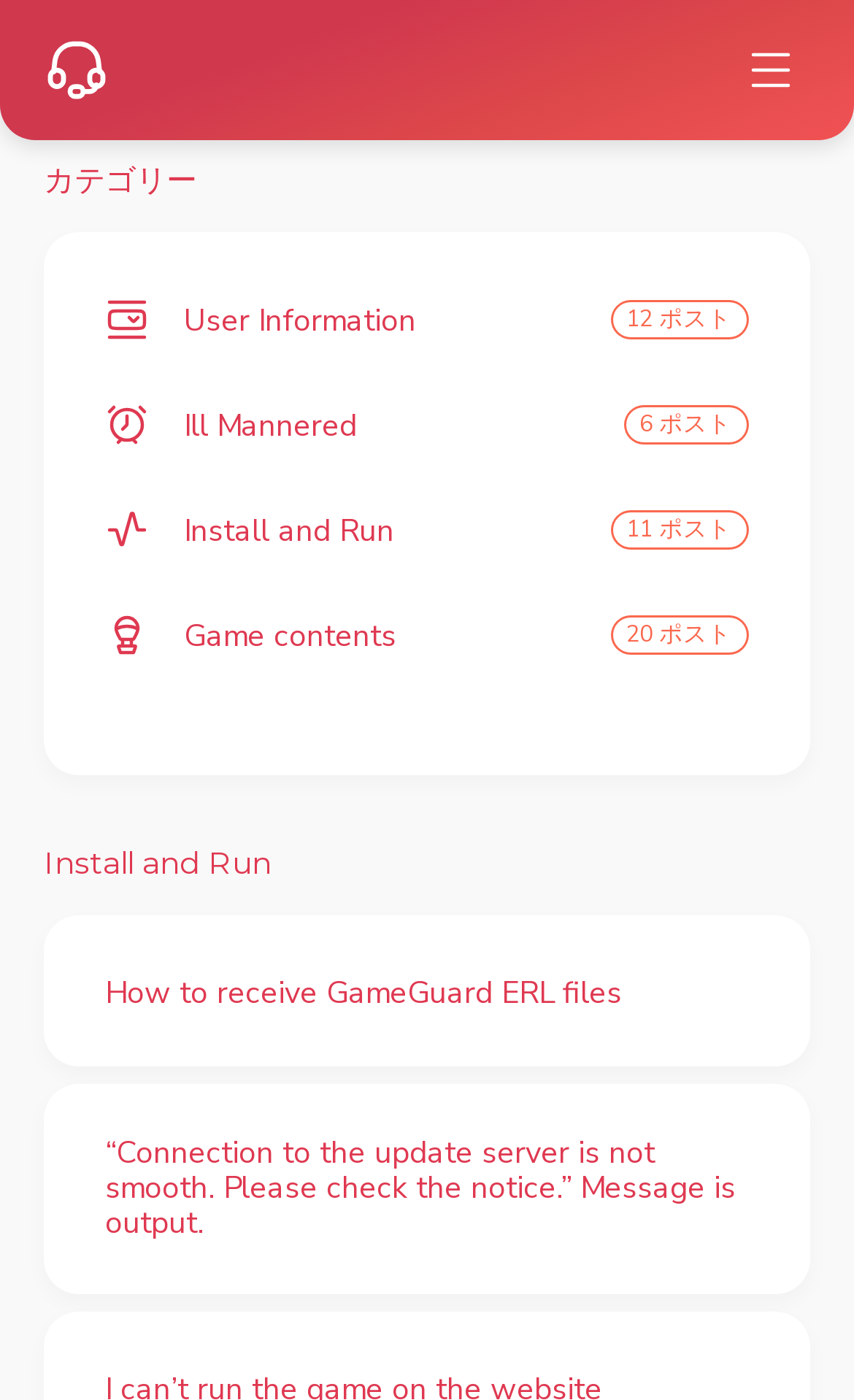Explain the webpage in detail, including its primary components.

The webpage is a customer center platform for game functions, offering integrated management services. At the top left, there is a link with an accompanying image. On the top right, there is another link with an image. Below these links, there is a heading titled "カテゴリー" (Category).

Under the category heading, there are four links with accompanying images, listed vertically. The links are titled "User Information 12 ポスト", "Ill Mannered 6 ポスト", "Install and Run 11 ポスト", and "Game contents 20 ポスト". These links are positioned from top to bottom, with the images aligned to the left of each link.

Further down the page, there is another heading titled "Install and Run". Below this heading, there are two buttons with descriptive text. The first button is titled "How to receive GameGuard ERL files", and the second button is titled "“Connection to the update server is not smooth. Please check the notice.” Message is output." Both buttons are expandable, with the first one controlling a collapse element and the second one controlling another collapse element.